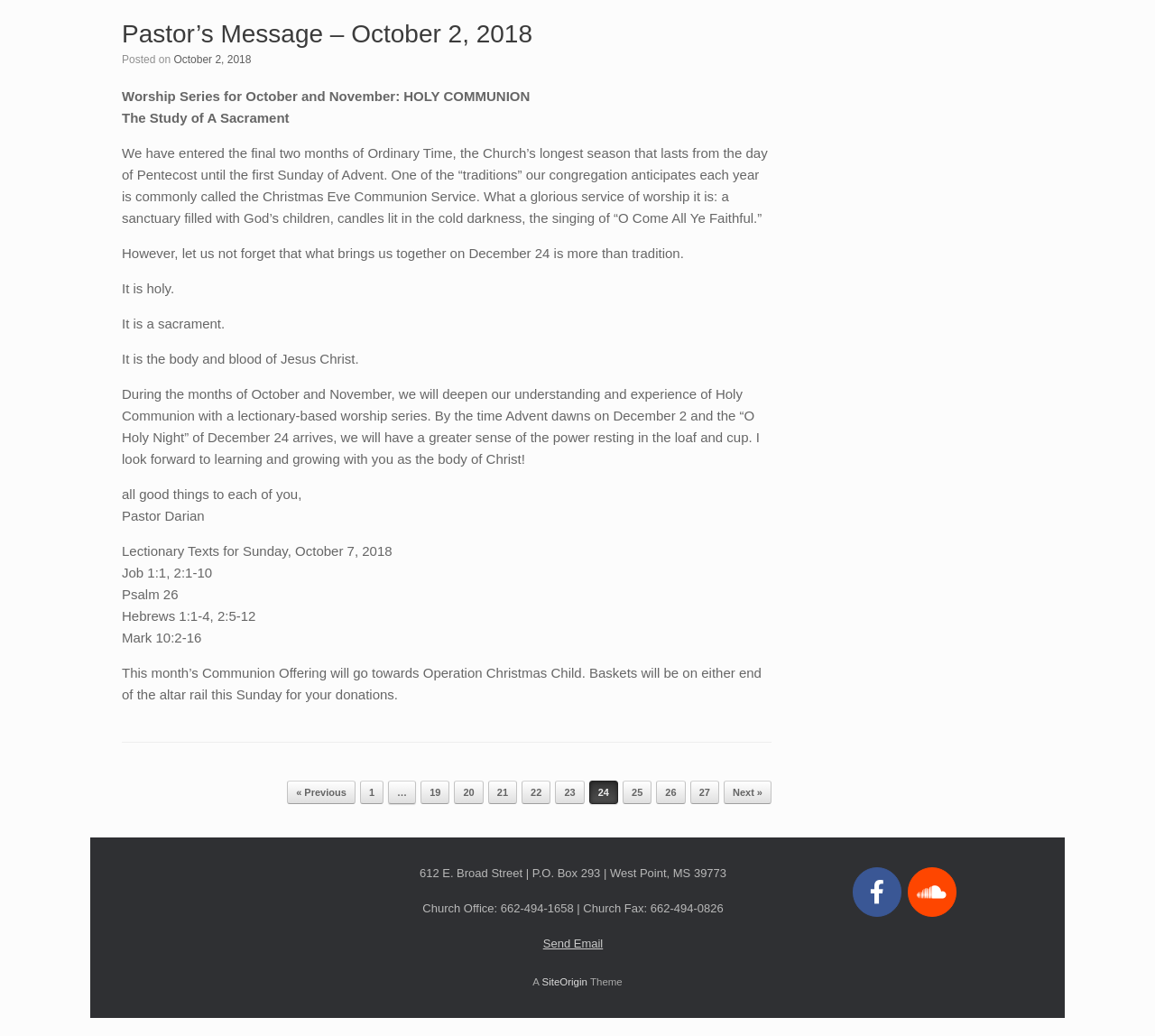Please analyze the image and provide a thorough answer to the question:
Who is the author of the message?

The author of the message is mentioned at the end of the message, which is 'Pastor Darian'.